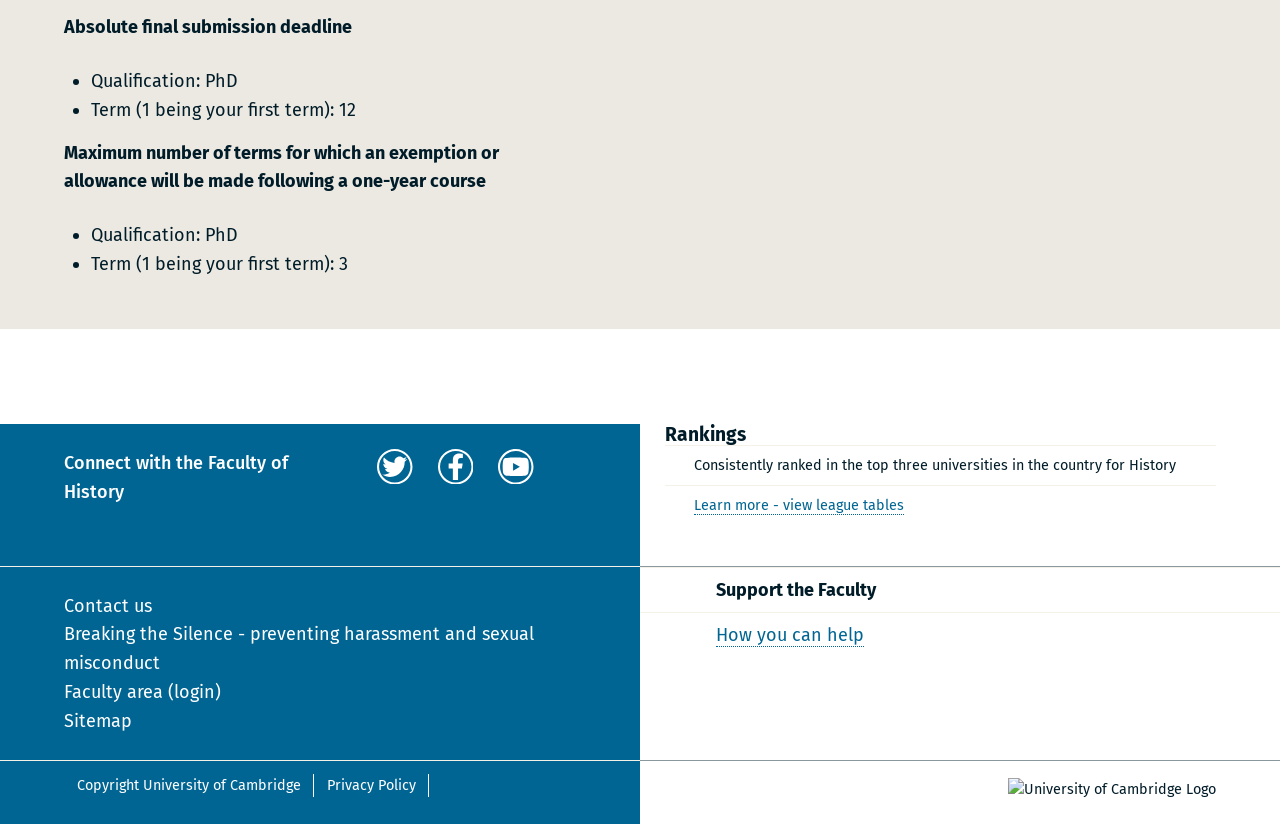Review the image closely and give a comprehensive answer to the question: What is the purpose of the 'Support the Faculty' section?

I found a table with a heading and a gridcell with the text 'Support the Faculty' followed by another gridcell with the text 'How you can help', suggesting that the purpose of the 'Support the Faculty' section is to provide information on how to help or support the Faculty.